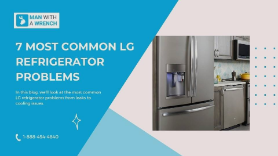Compose an extensive description of the image.

This image features a modern LG refrigerator accompanied by a stylish design layout showcasing the title "7 MOST COMMON LG REFRIGERATOR PROBLEMS." Set against a vibrant turquoise background, the image promises to explore typical issues that lead to cooling problems in LG refrigerators. Below the title, a brief description invites readers to delve into the blog, highlighting the focus on common refrigerator problems. The bottom of the image includes the contact number for easy reach, enhancing customer service accessibility. This visual blend of informative content and contemporary design encapsulates the practical advice offered by "Man With A Wrench."